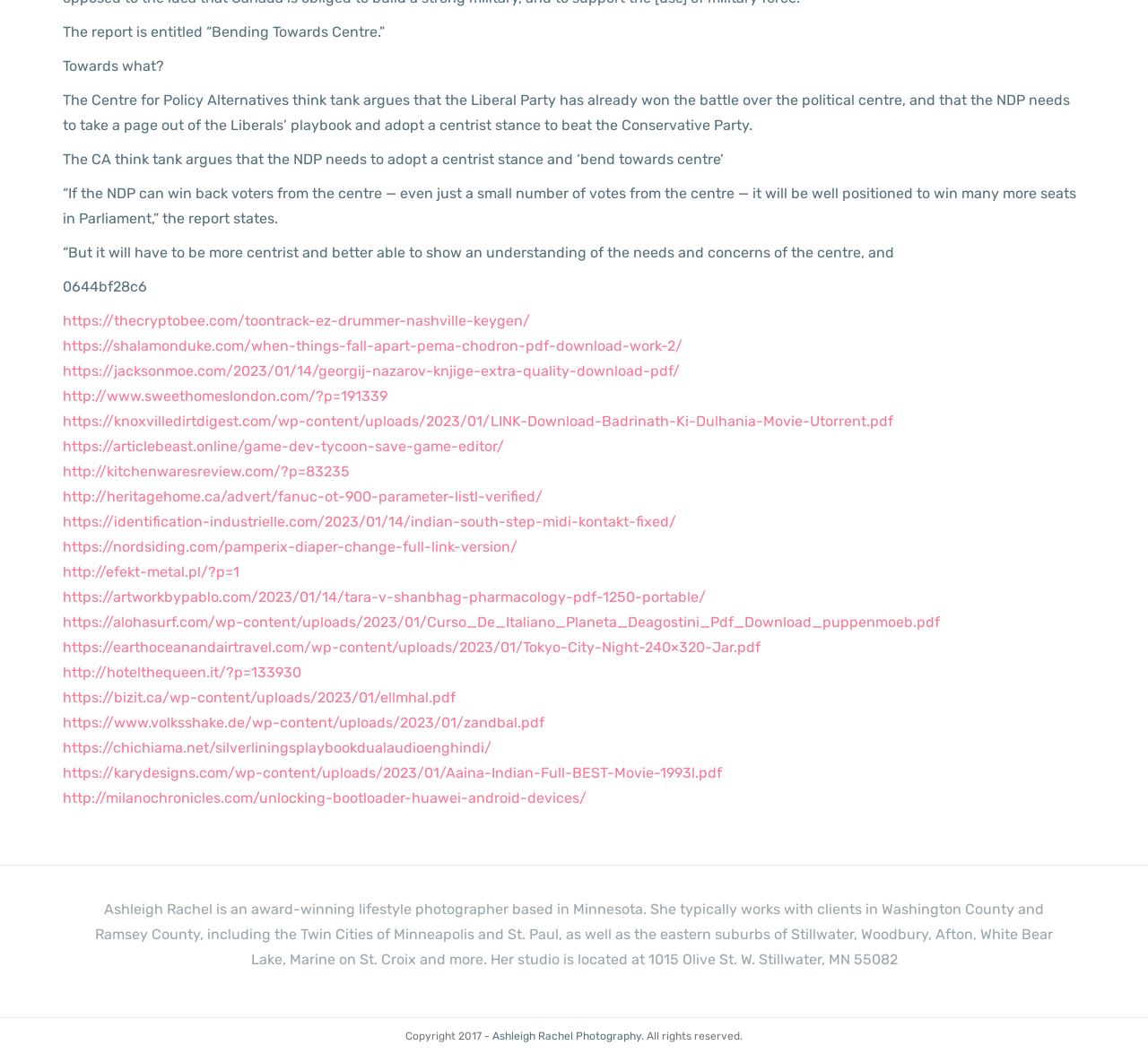Provide a one-word or short-phrase answer to the question:
How many links are on the webpage?

20